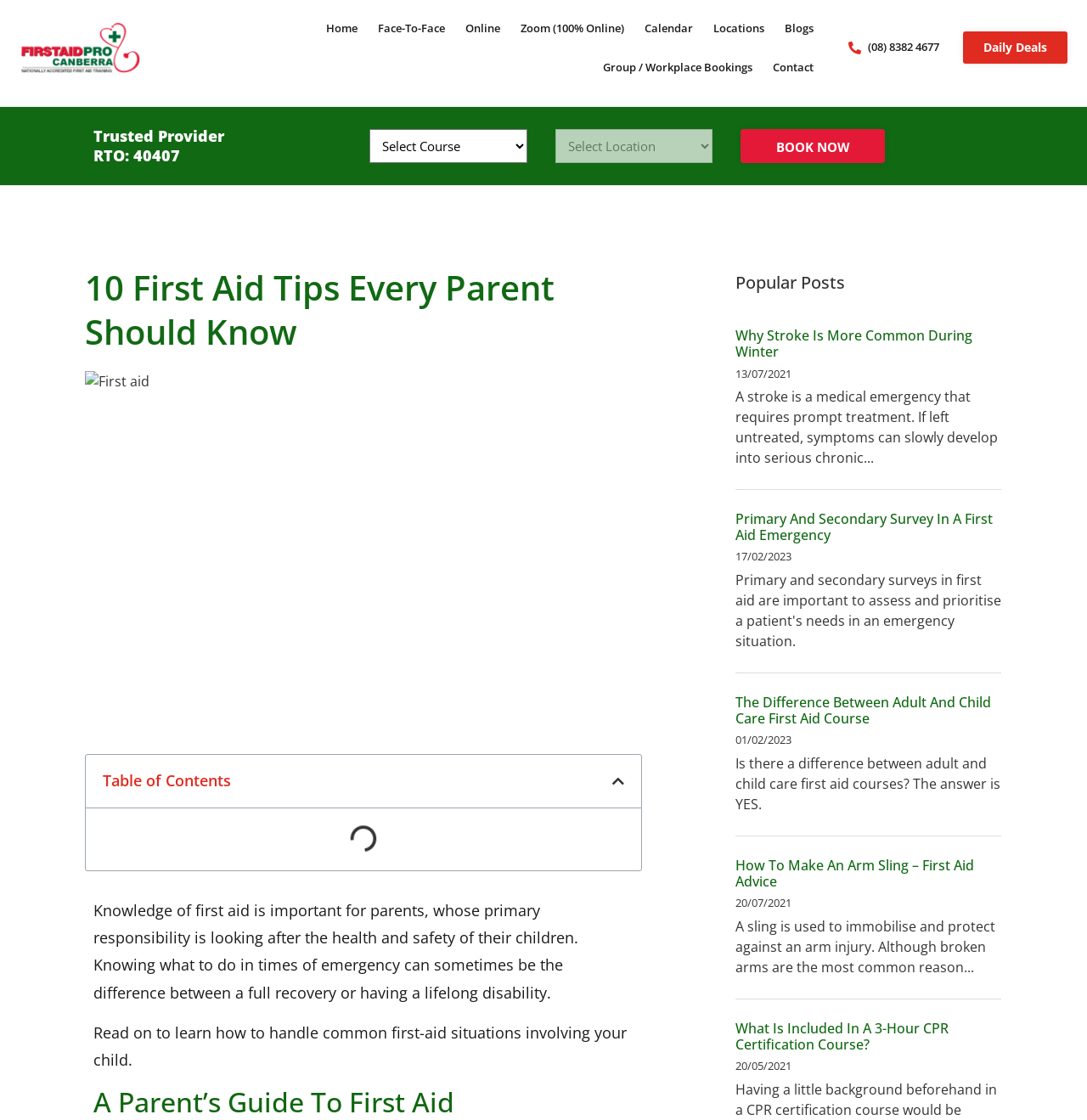Analyze the image and answer the question with as much detail as possible: 
What type of courses are offered by the website?

The website offers various courses related to first aid and CPR, as evident from the links 'First Aid Course Canberra', 'Face-To-Face', 'Online', 'Zoom (100% Online)', and '3-Hour CPR Certification Course'.